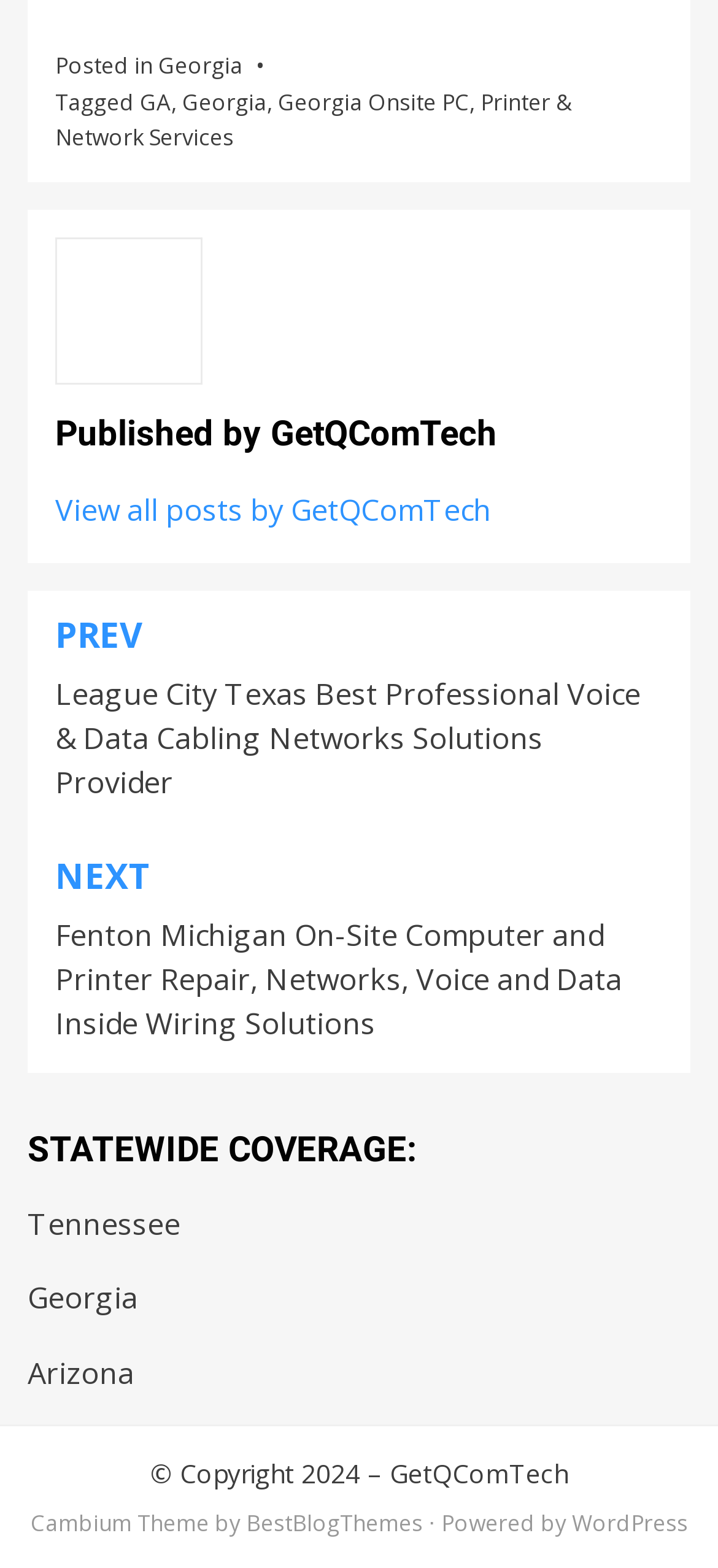Give a concise answer using only one word or phrase for this question:
What is the category of the post?

Georgia